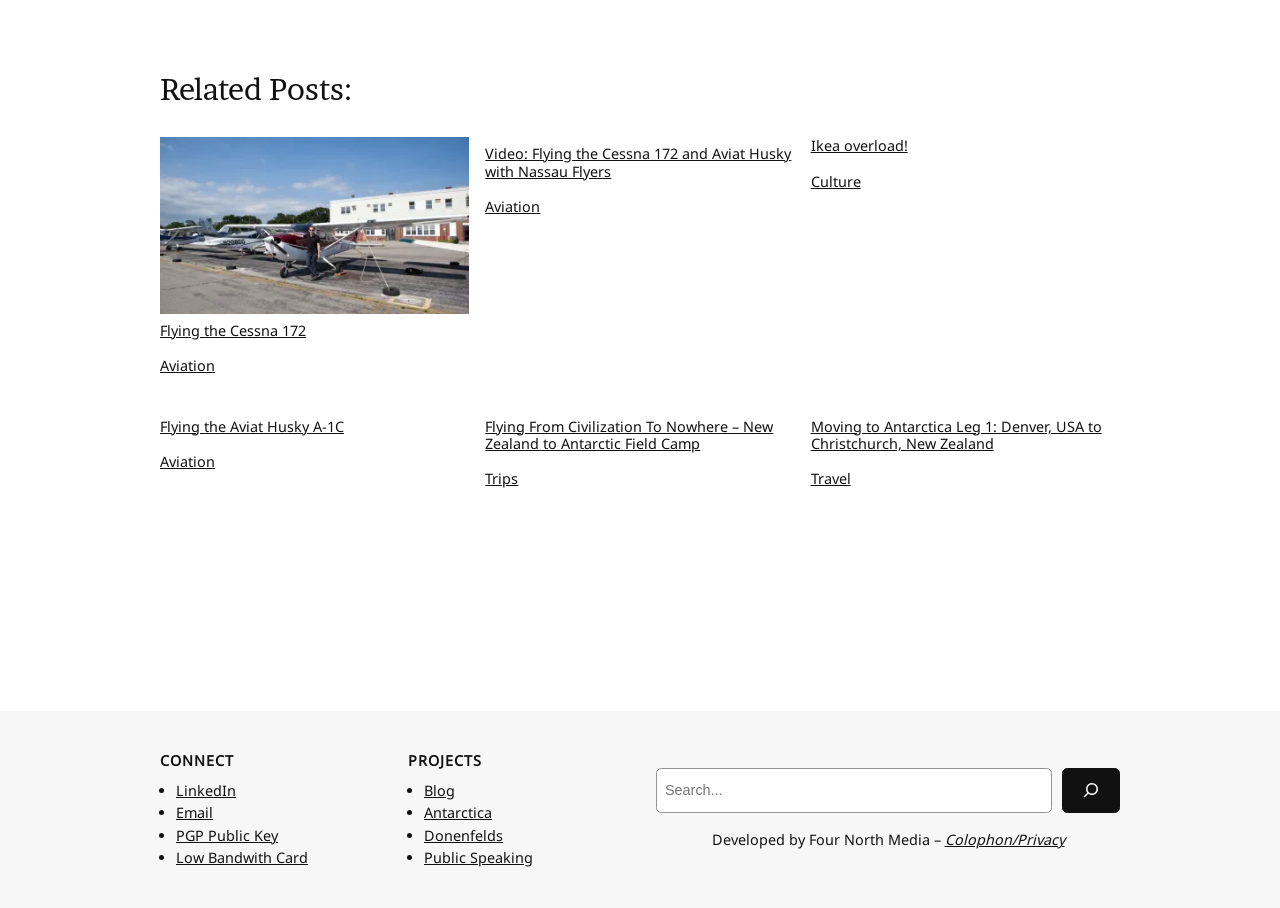What is the purpose of the search box?
Please give a detailed and thorough answer to the question, covering all relevant points.

The purpose of the search box can be determined by looking at the static text element associated with the search box, which is 'Search', indicating that this element is for searching the website.